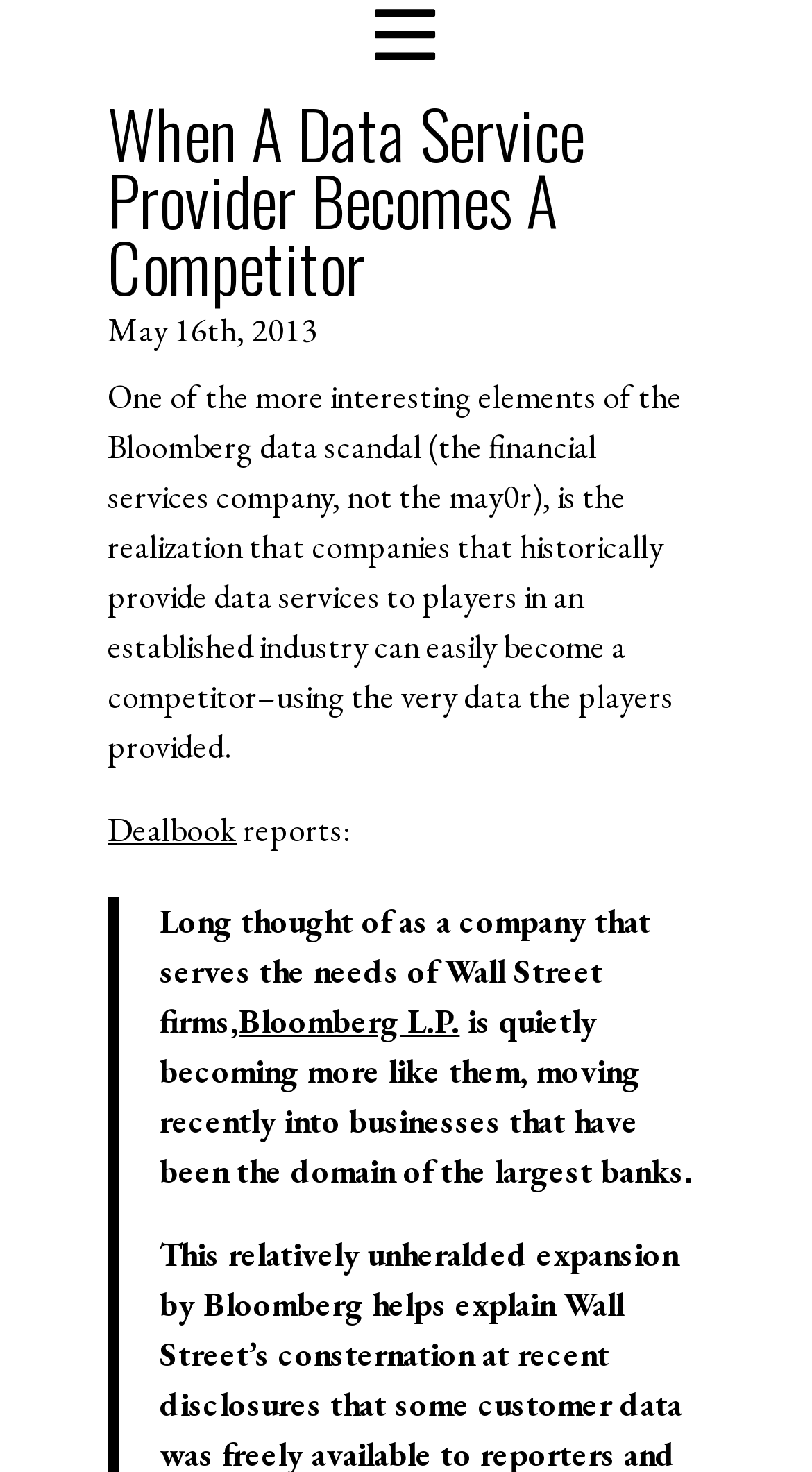What is the date of the blog post?
Please provide a full and detailed response to the question.

I found the date of the blog post by looking at the text element with the content 'May 16th, 2013' which is located below the title of the blog post.